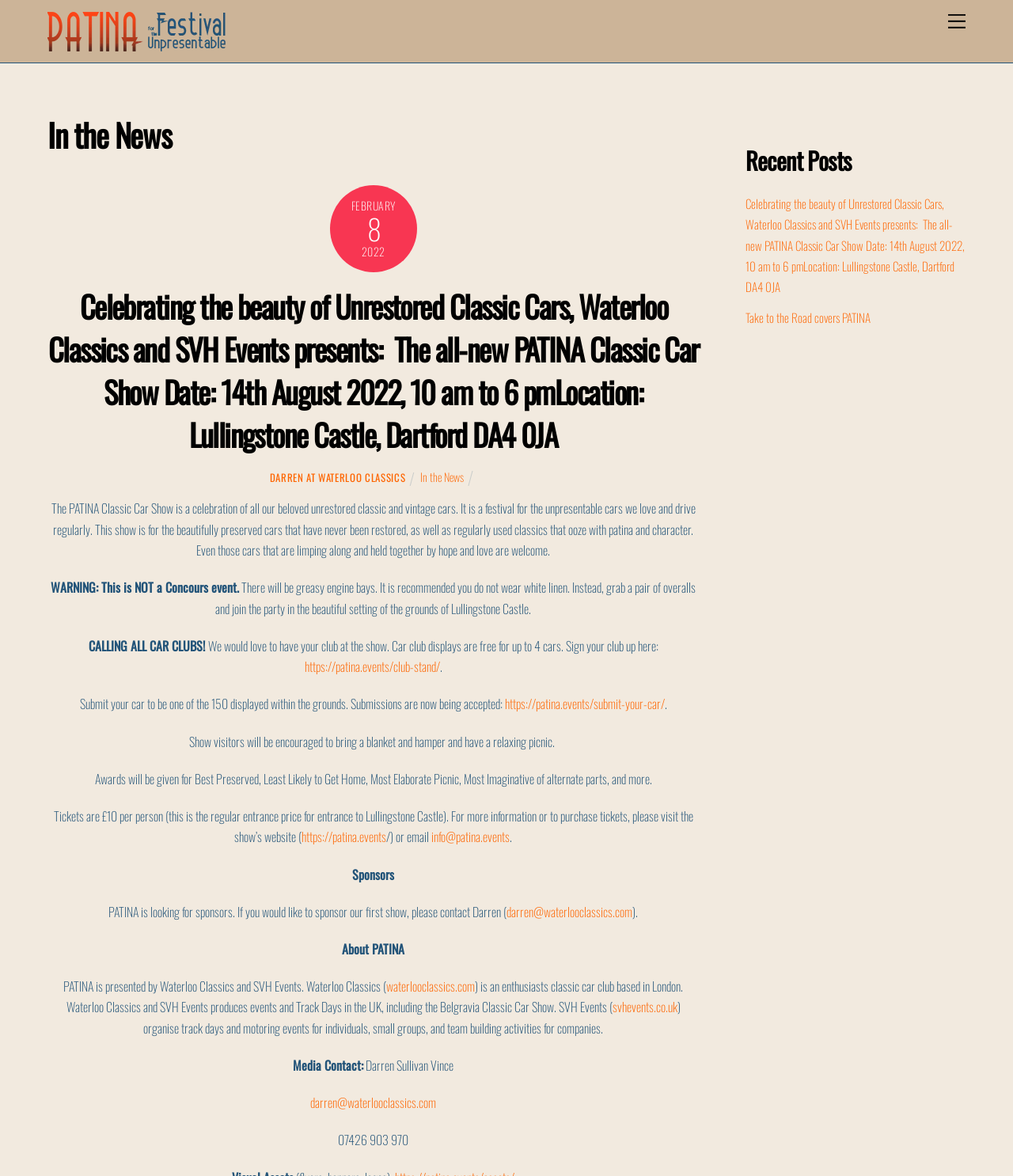Give a one-word or one-phrase response to the question:
What is the name of the classic car show?

PATINA